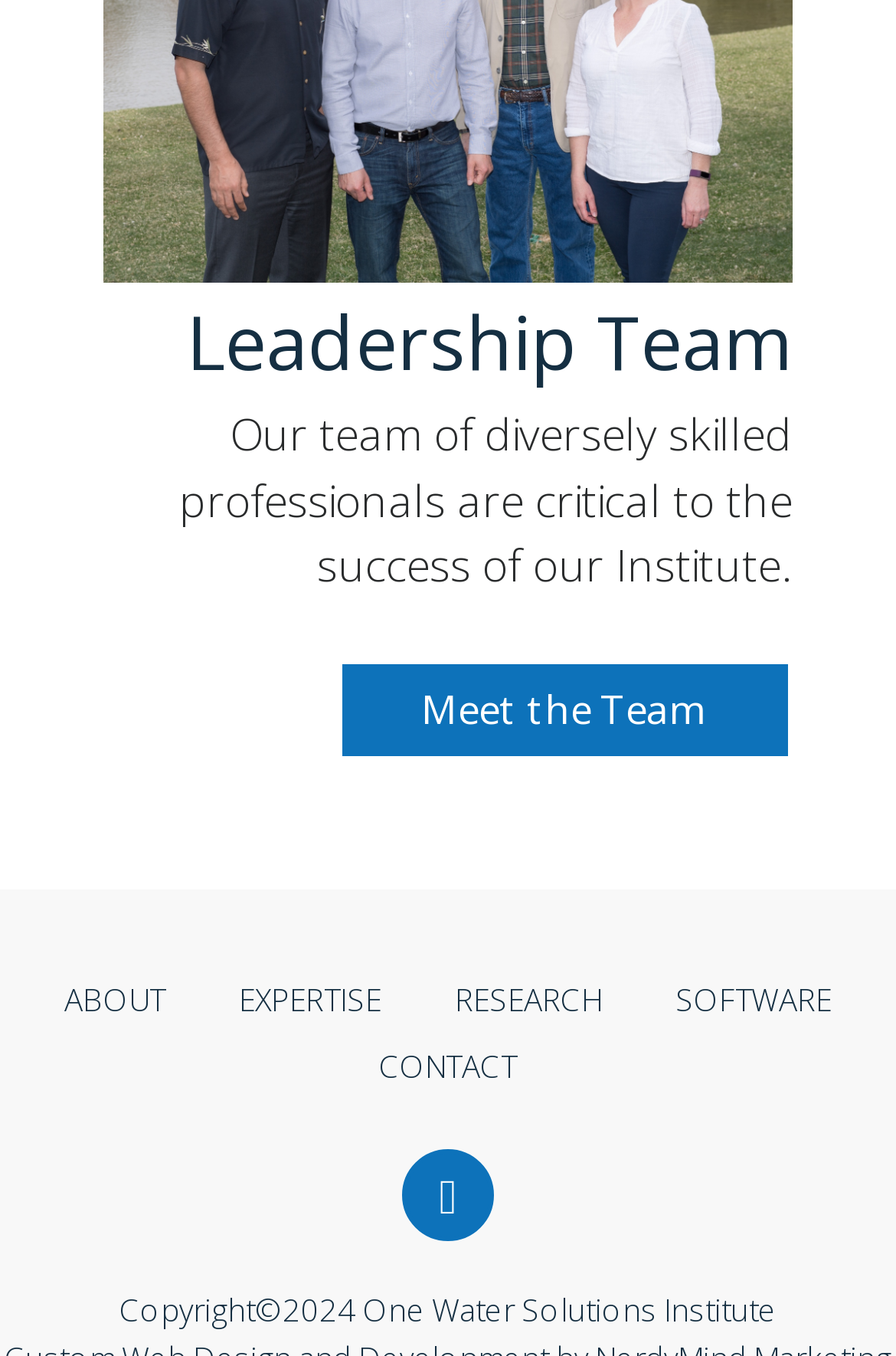What is the copyright year of the webpage?
Examine the image and give a concise answer in one word or a short phrase.

2024